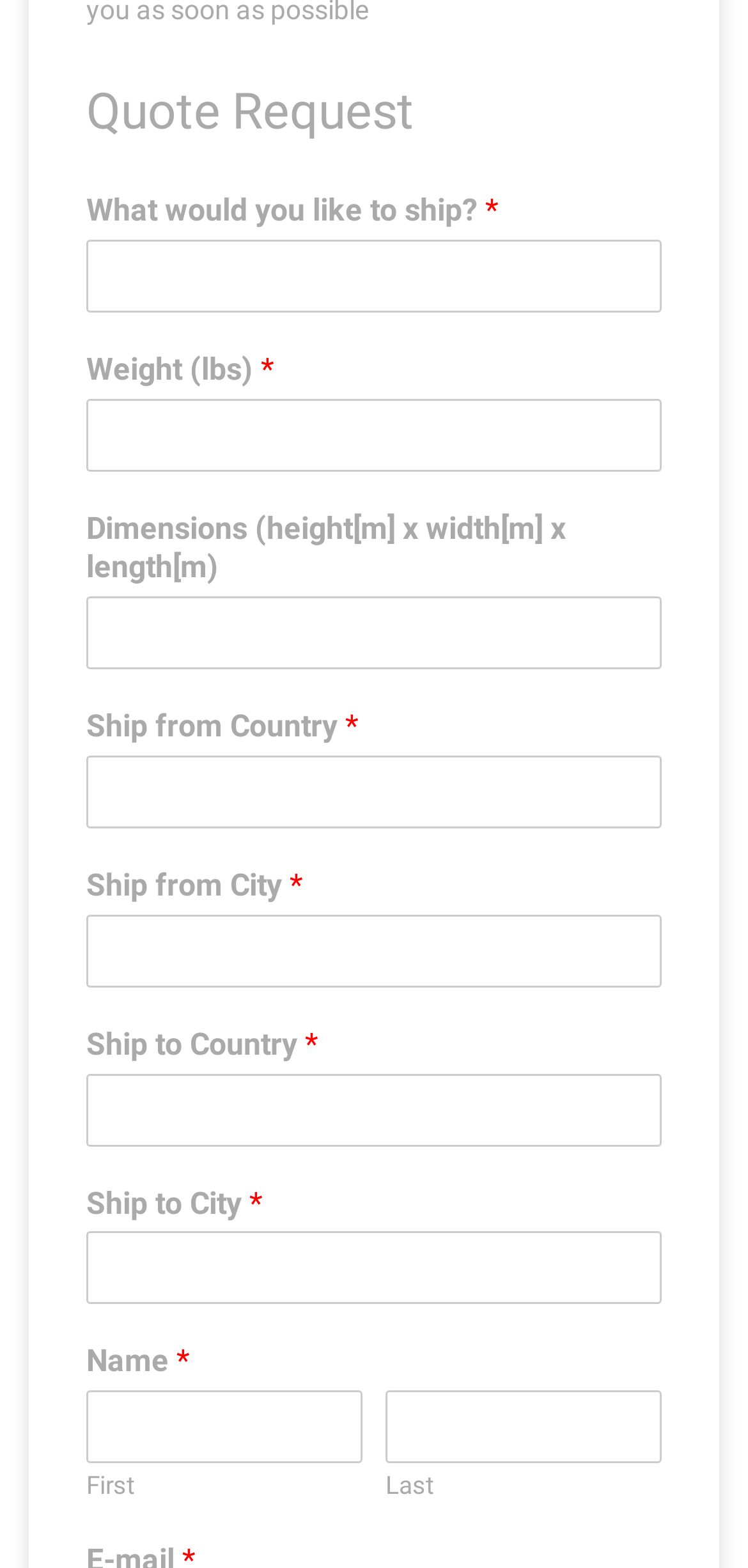Provide your answer in a single word or phrase: 
What is the label of the field where you enter the weight of the shipment?

Weight (lbs)